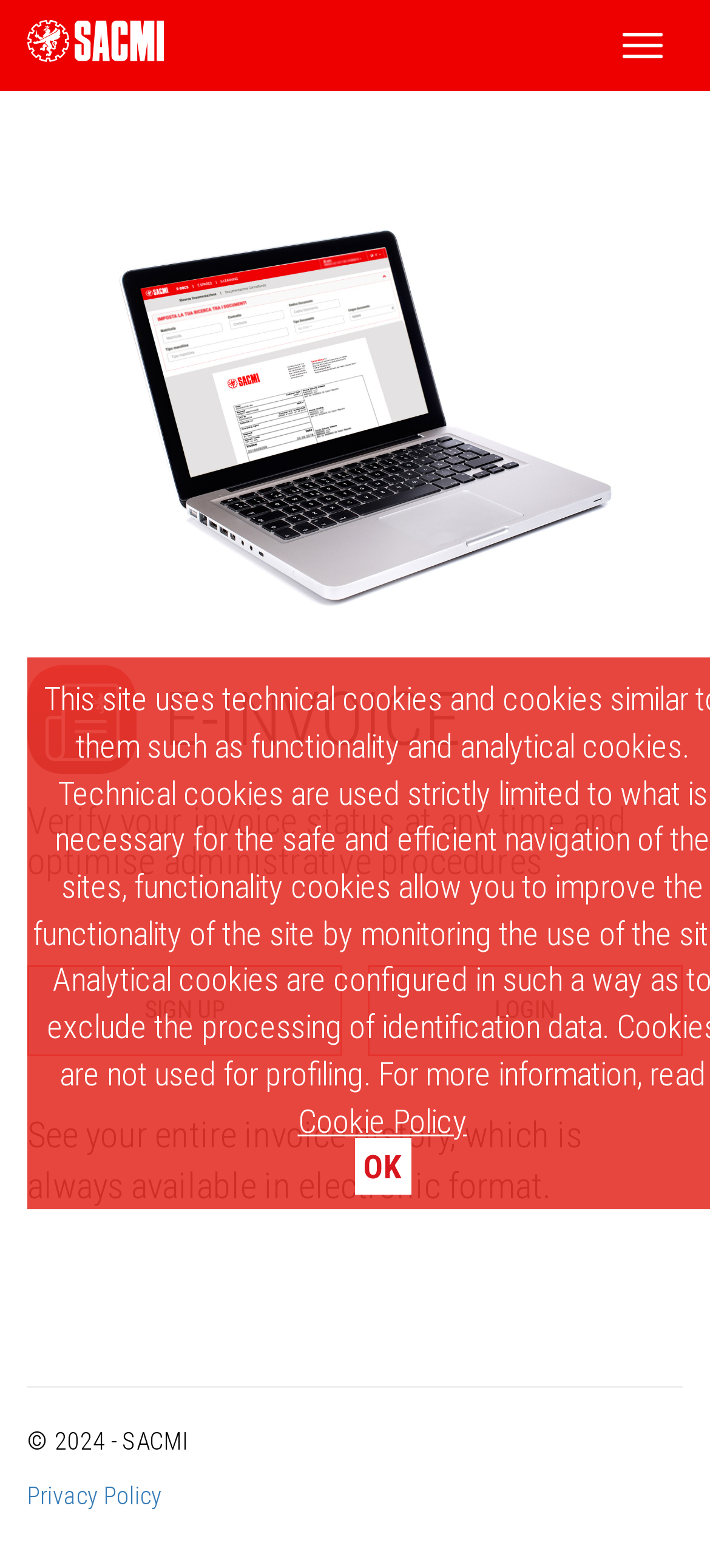Identify the bounding box for the element characterized by the following description: "alt="Brand"".

[0.0, 0.0, 0.269, 0.052]